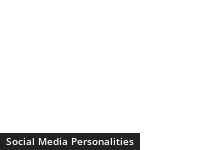What type of content do personalities in this category create?
Based on the image, provide a one-word or brief-phrase response.

Engaging content